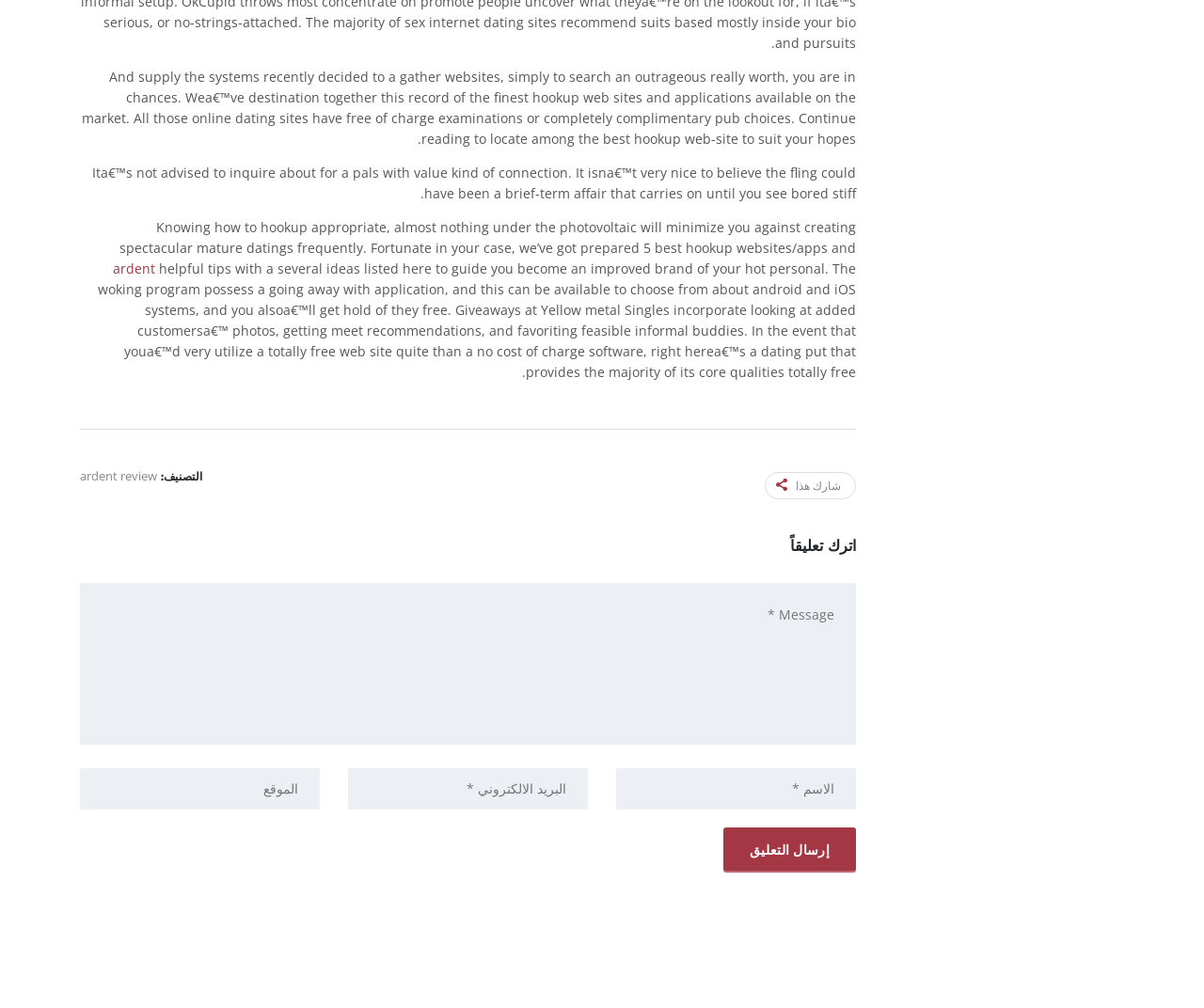Determine the bounding box coordinates for the HTML element mentioned in the following description: "name="url" placeholder="الموقع"". The coordinates should be a list of four floats ranging from 0 to 1, represented as [left, top, right, bottom].

[0.066, 0.762, 0.266, 0.803]